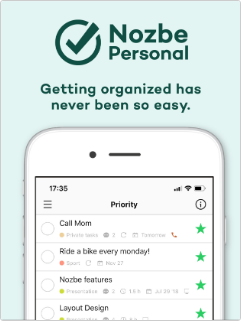Kindly respond to the following question with a single word or a brief phrase: 
What is the purpose of the checkboxes?

Easy tracking and organization